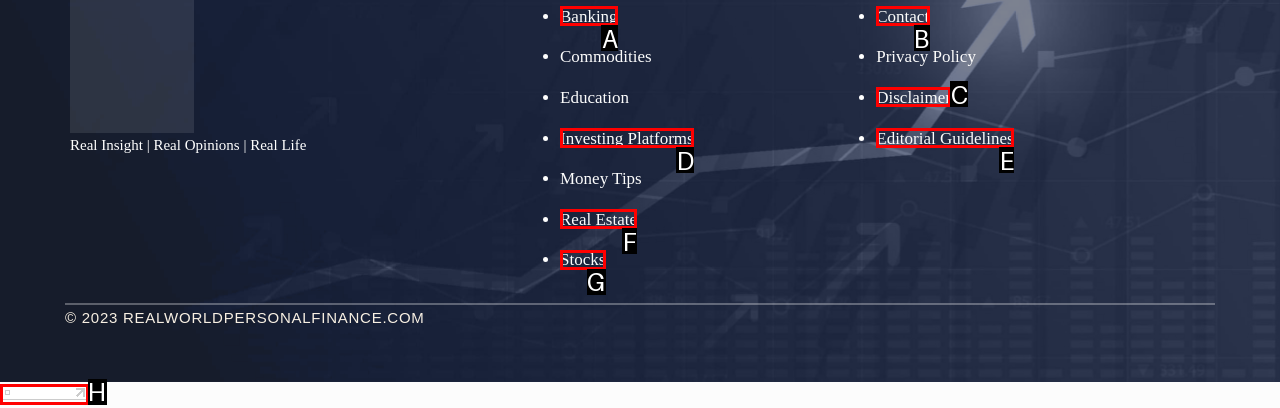Identify which HTML element should be clicked to fulfill this instruction: Explore Stocks Reply with the correct option's letter.

G